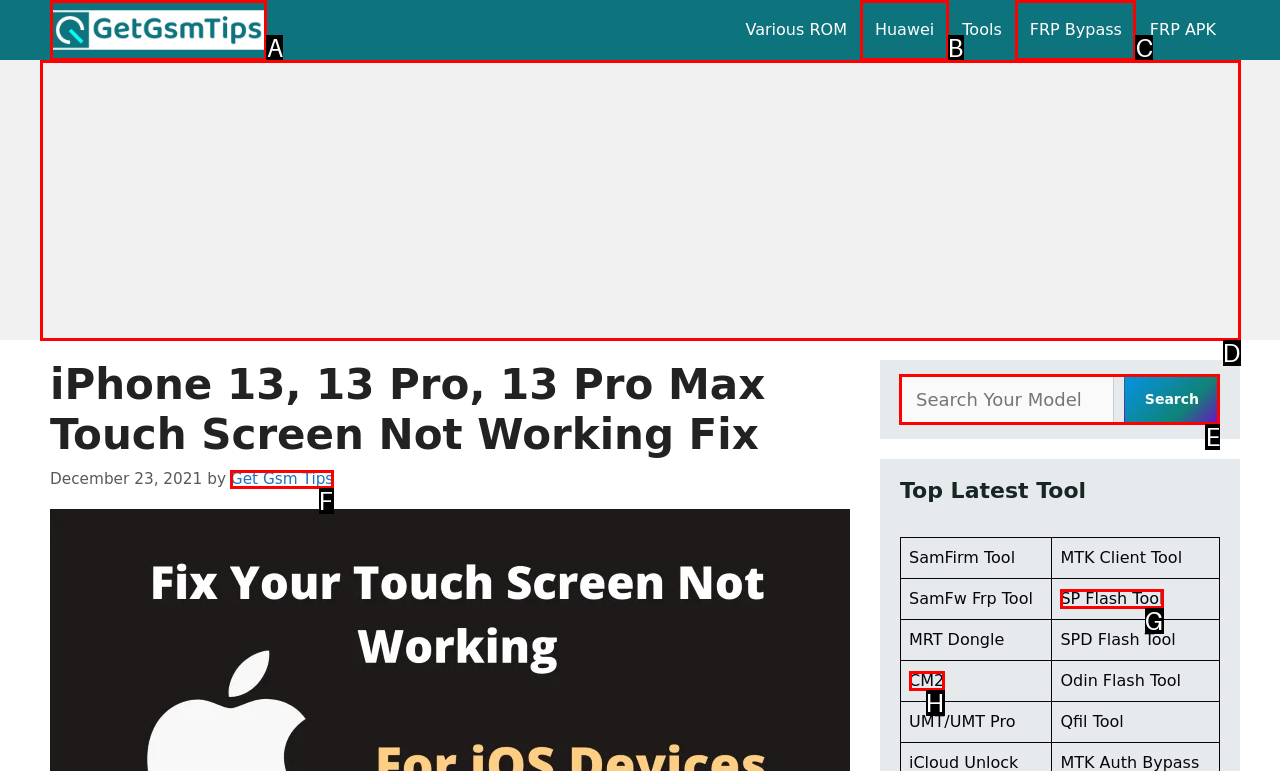Tell me which one HTML element I should click to complete the following task: Search for a tool
Answer with the option's letter from the given choices directly.

E